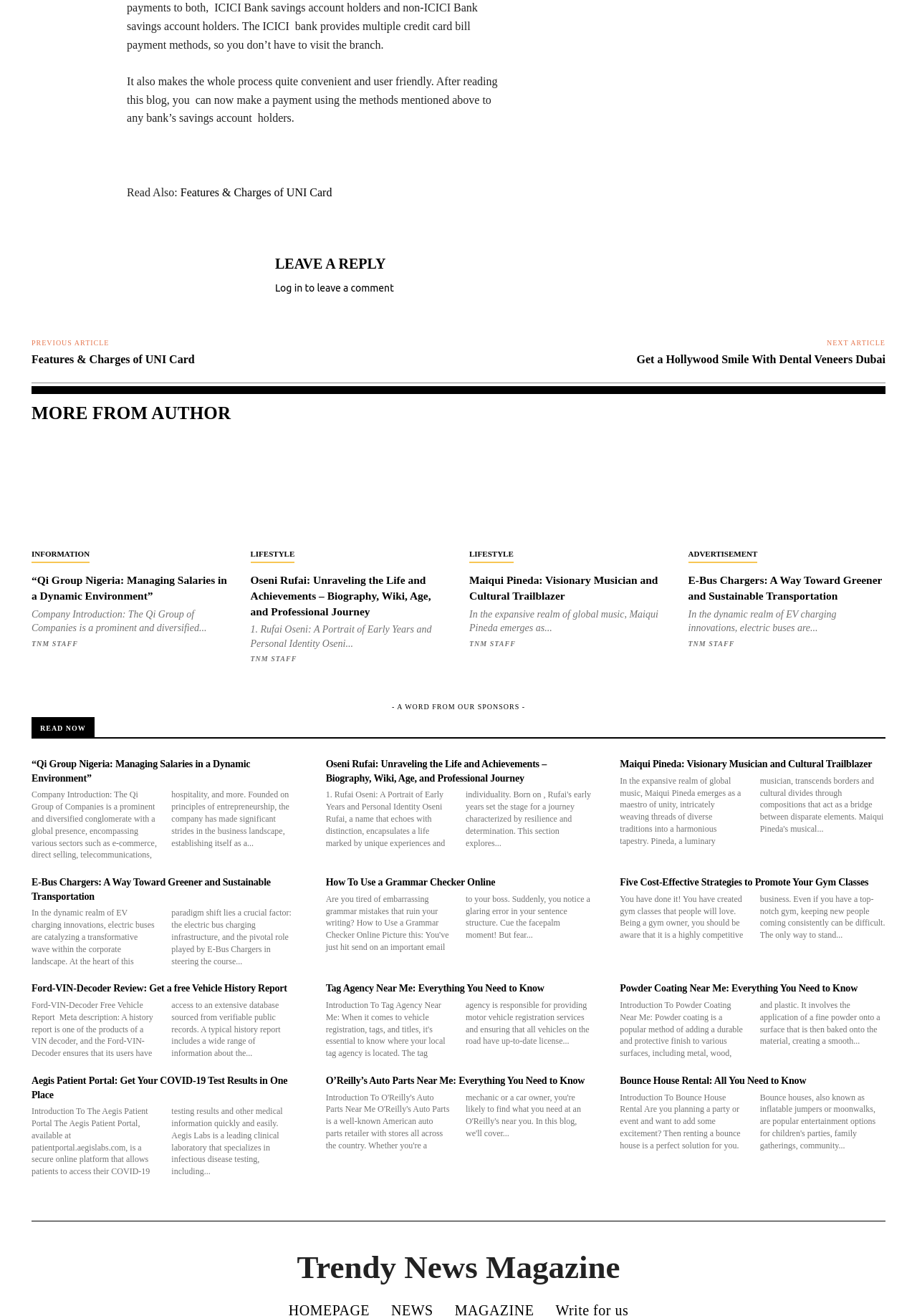How many headings are on this webpage?
Using the visual information, answer the question in a single word or phrase.

15